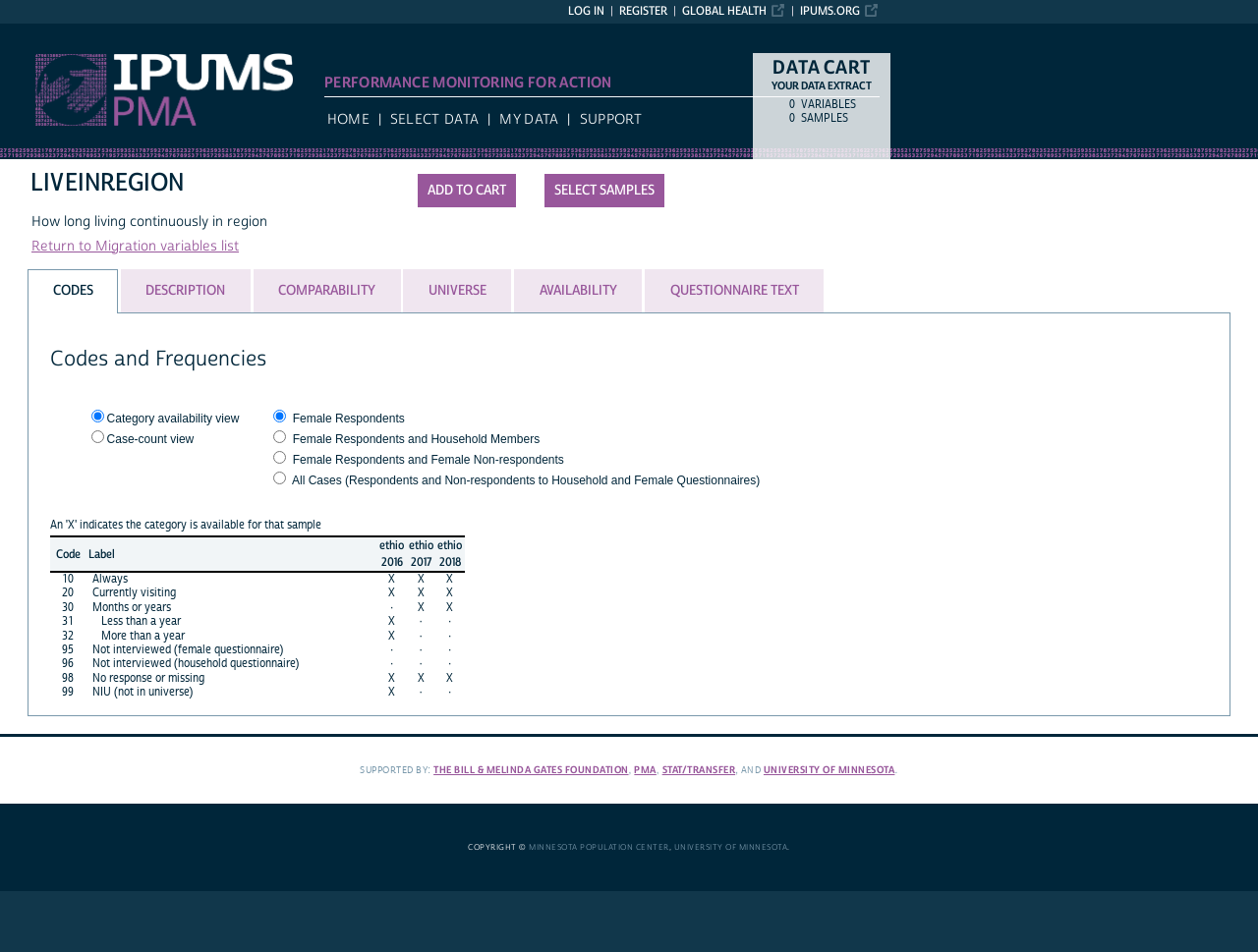What is the variable being described?
Please answer the question as detailed as possible.

The variable being described is 'LIVEINREGION', which is indicated by the text 'LIVEINREGION' on the webpage, along with a description 'How long living continuously in region'.